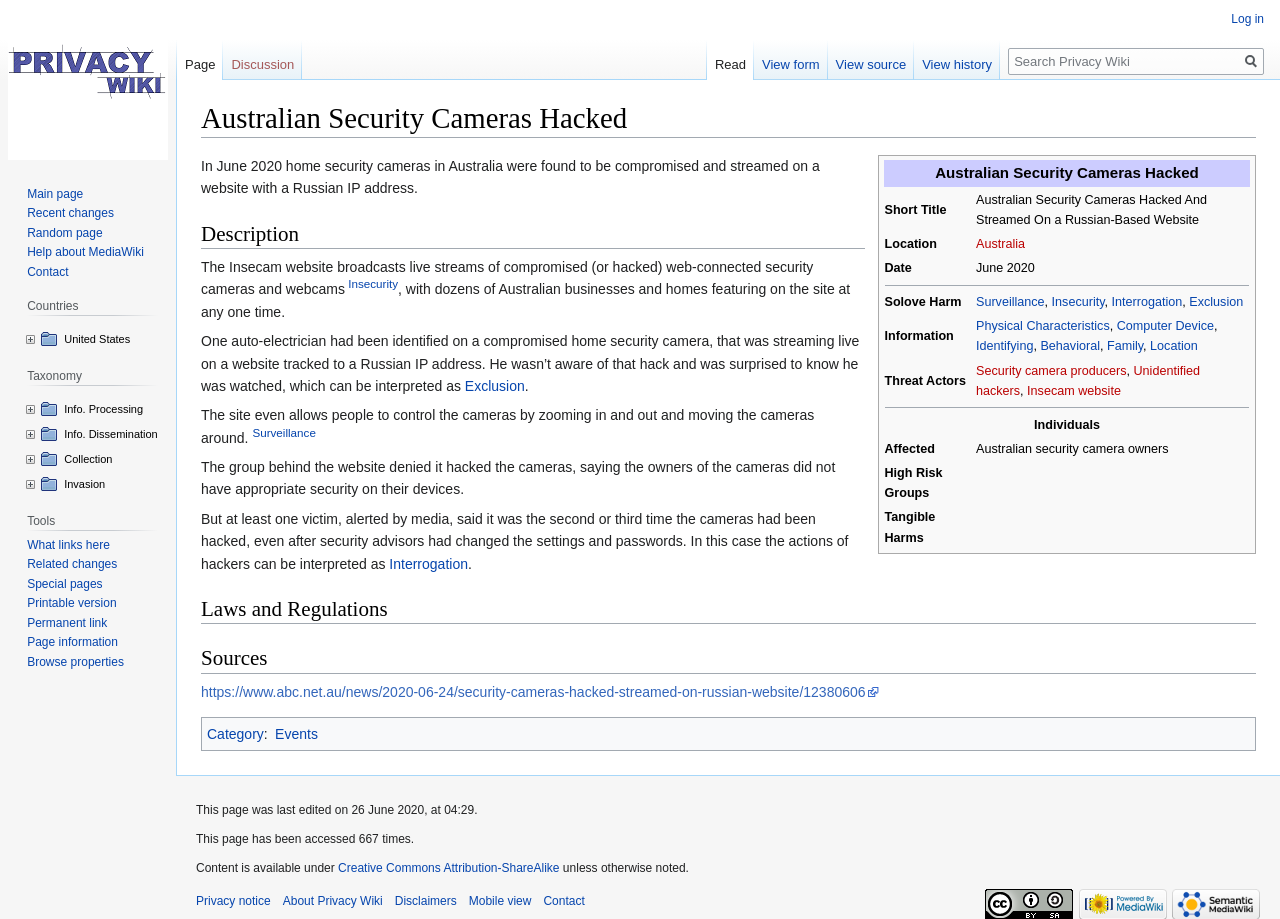Give a one-word or one-phrase response to the question:
How many times had one victim's cameras been hacked?

Two or three times